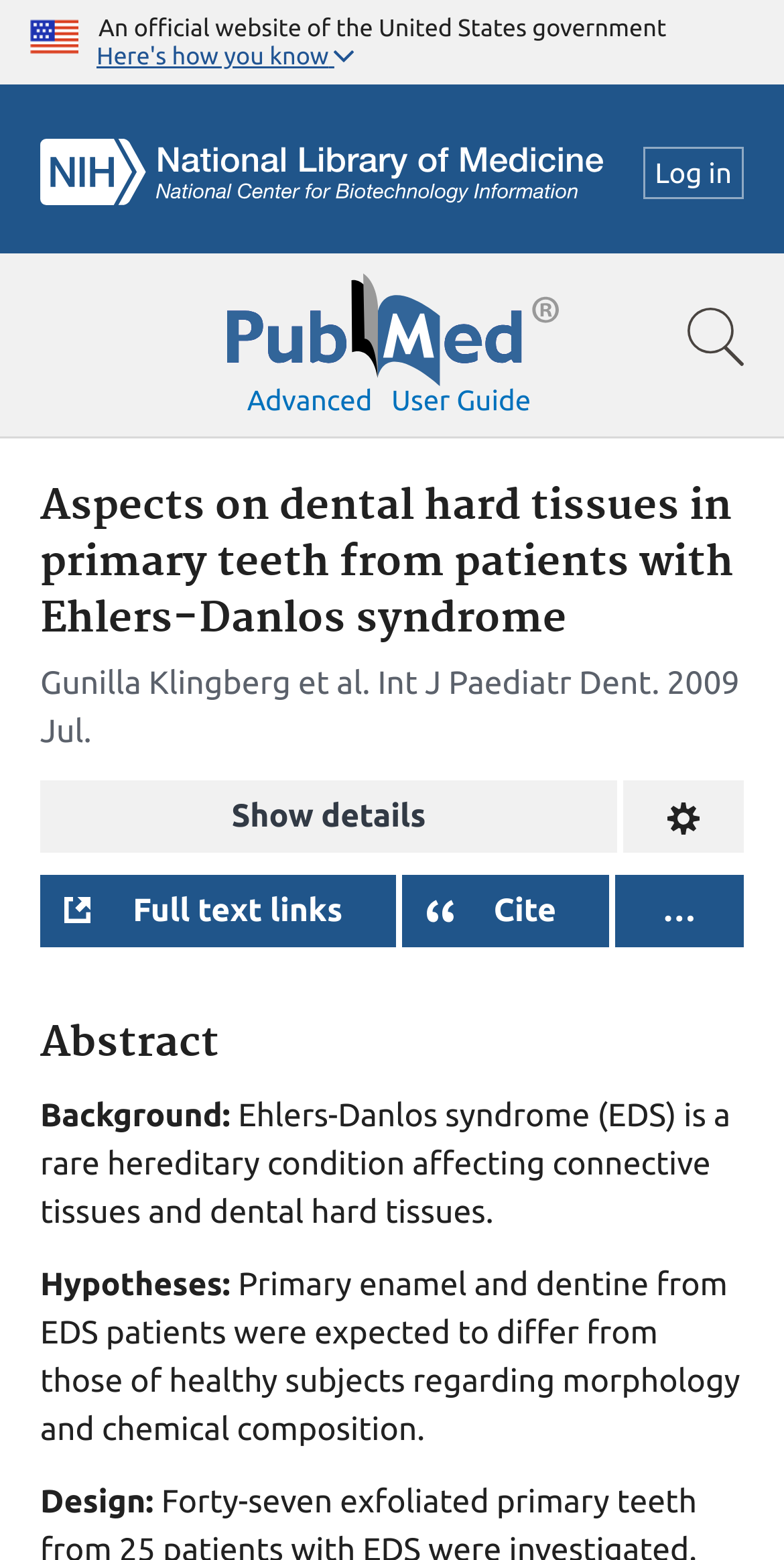Please identify the bounding box coordinates of the area that needs to be clicked to fulfill the following instruction: "Change the format of the article."

[0.795, 0.5, 0.949, 0.547]